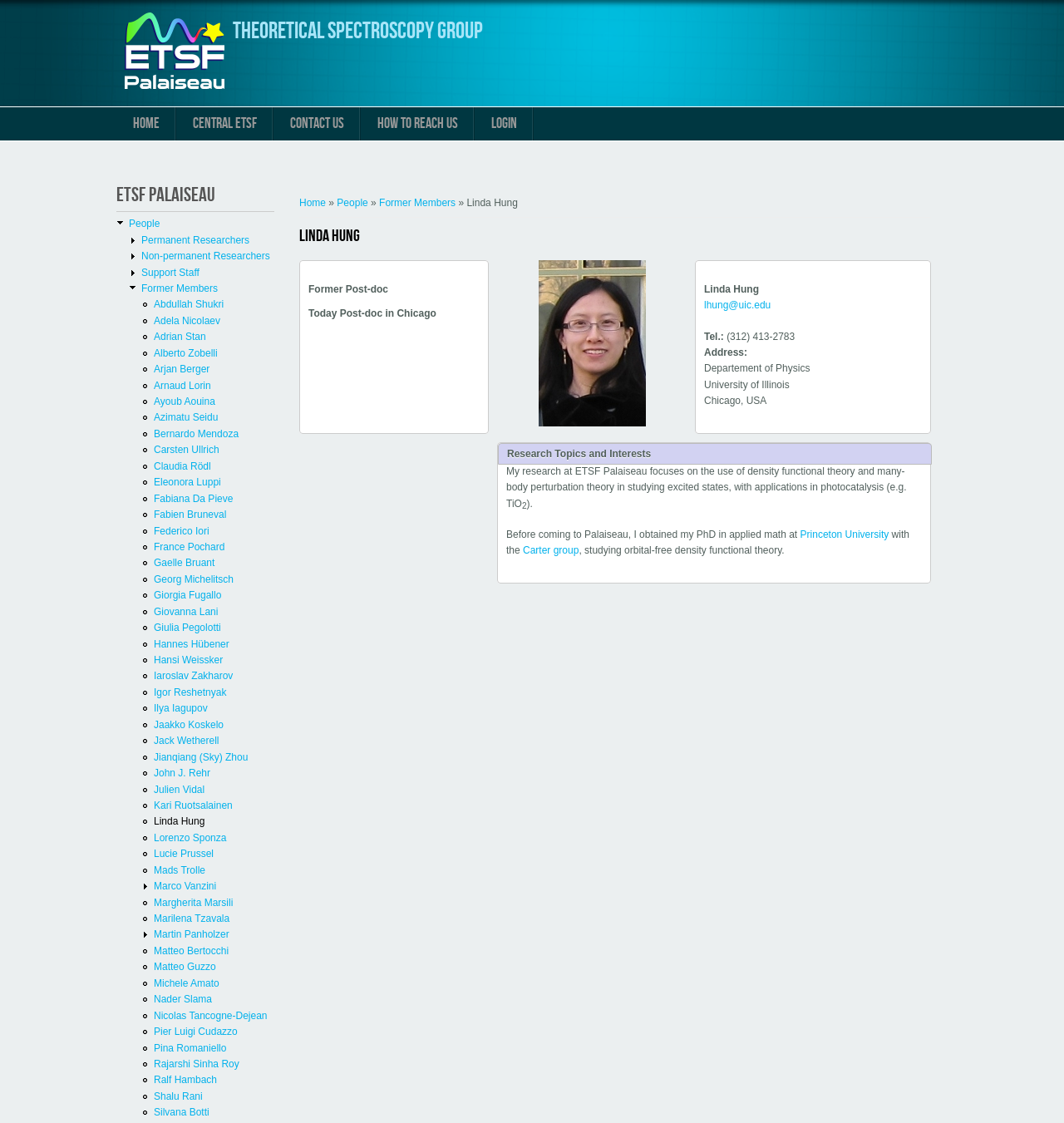Give a concise answer using one word or a phrase to the following question:
What is the name of the university where Linda Hung obtained her PhD?

Princeton University